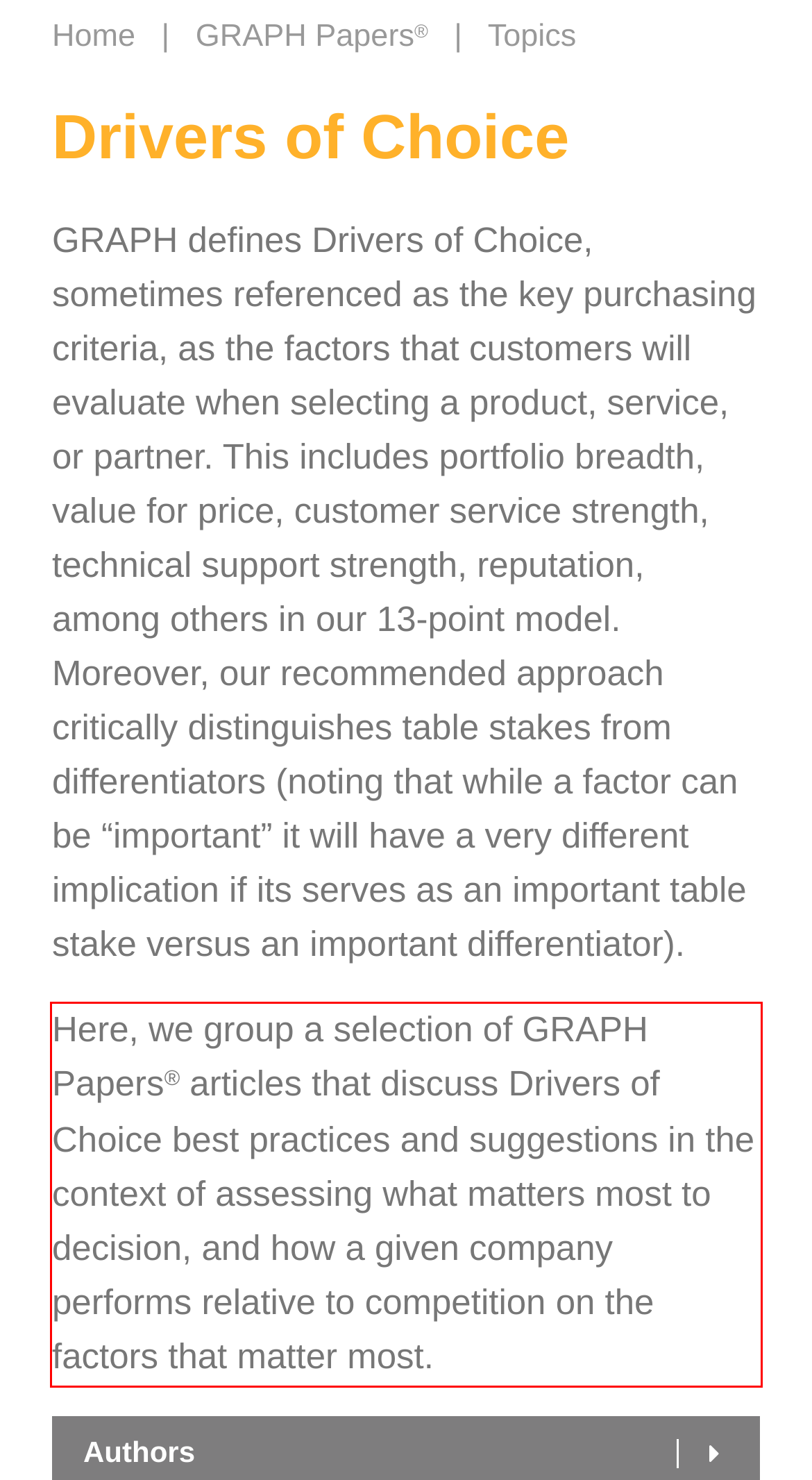Analyze the screenshot of the webpage that features a red bounding box and recognize the text content enclosed within this red bounding box.

Here, we group a selection of GRAPH Papers®️ articles that discuss Drivers of Choice best practices and suggestions in the context of assessing what matters most to decision, and how a given company performs relative to competition on the factors that matter most.